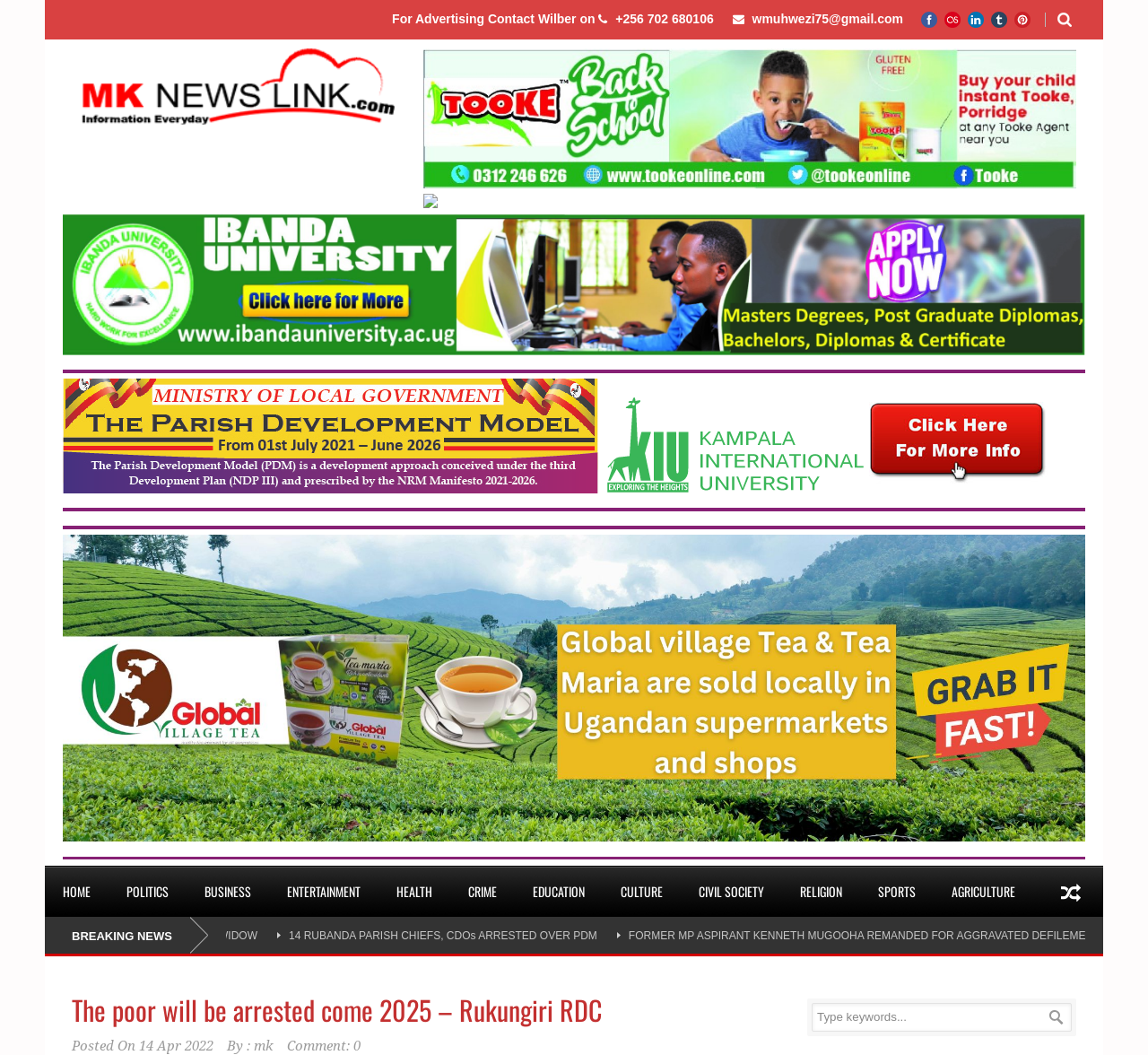Determine the bounding box for the described HTML element: "CULTURE". Ensure the coordinates are four float numbers between 0 and 1 in the format [left, top, right, bottom].

[0.525, 0.821, 0.593, 0.869]